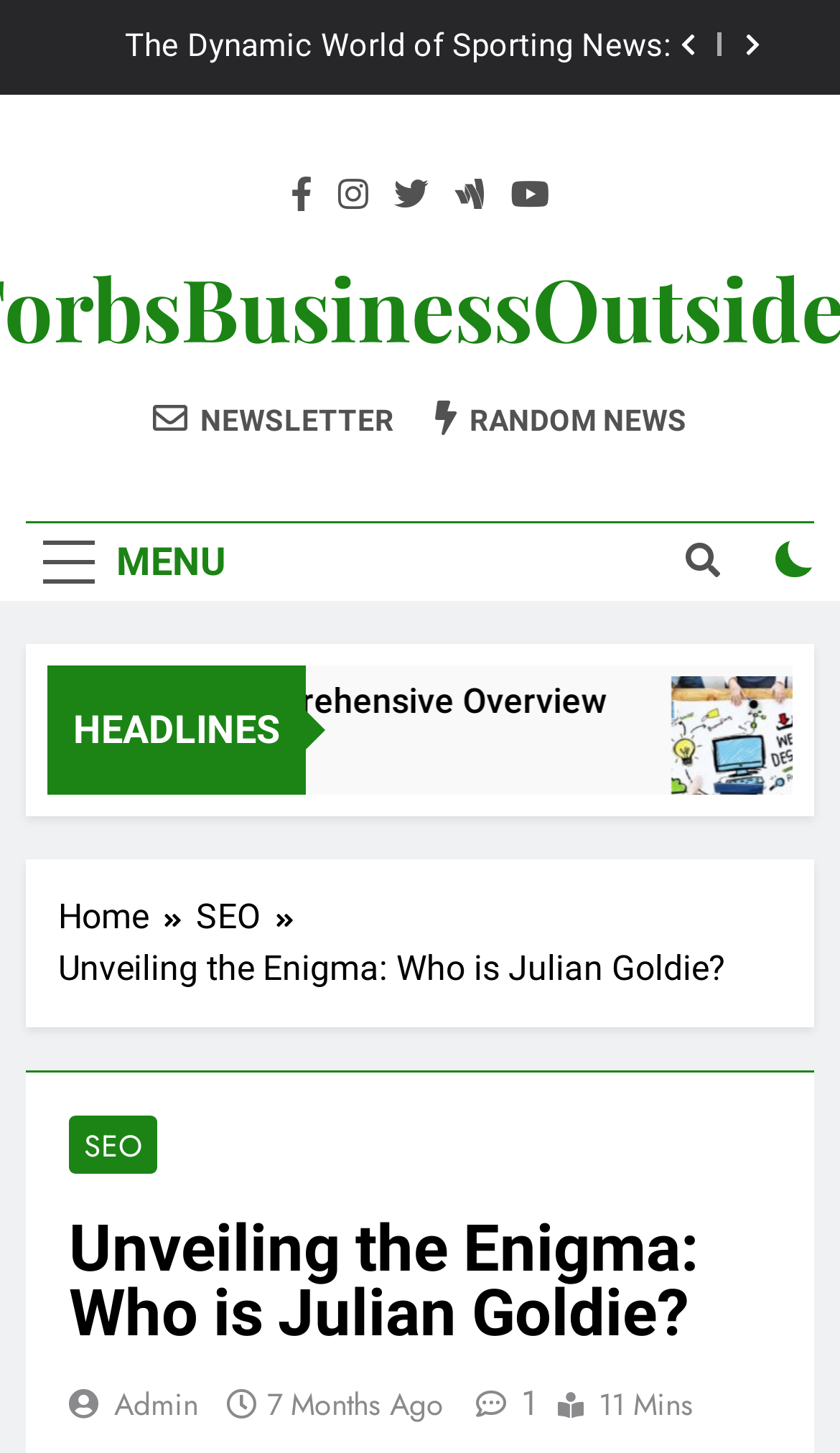Look at the image and write a detailed answer to the question: 
What is the related link below the article title?

The related link below the article title can be determined by looking at the link displayed below the article title, which says 'Designing a Website: Comprehensive Guide'. This link is likely related to the current article.